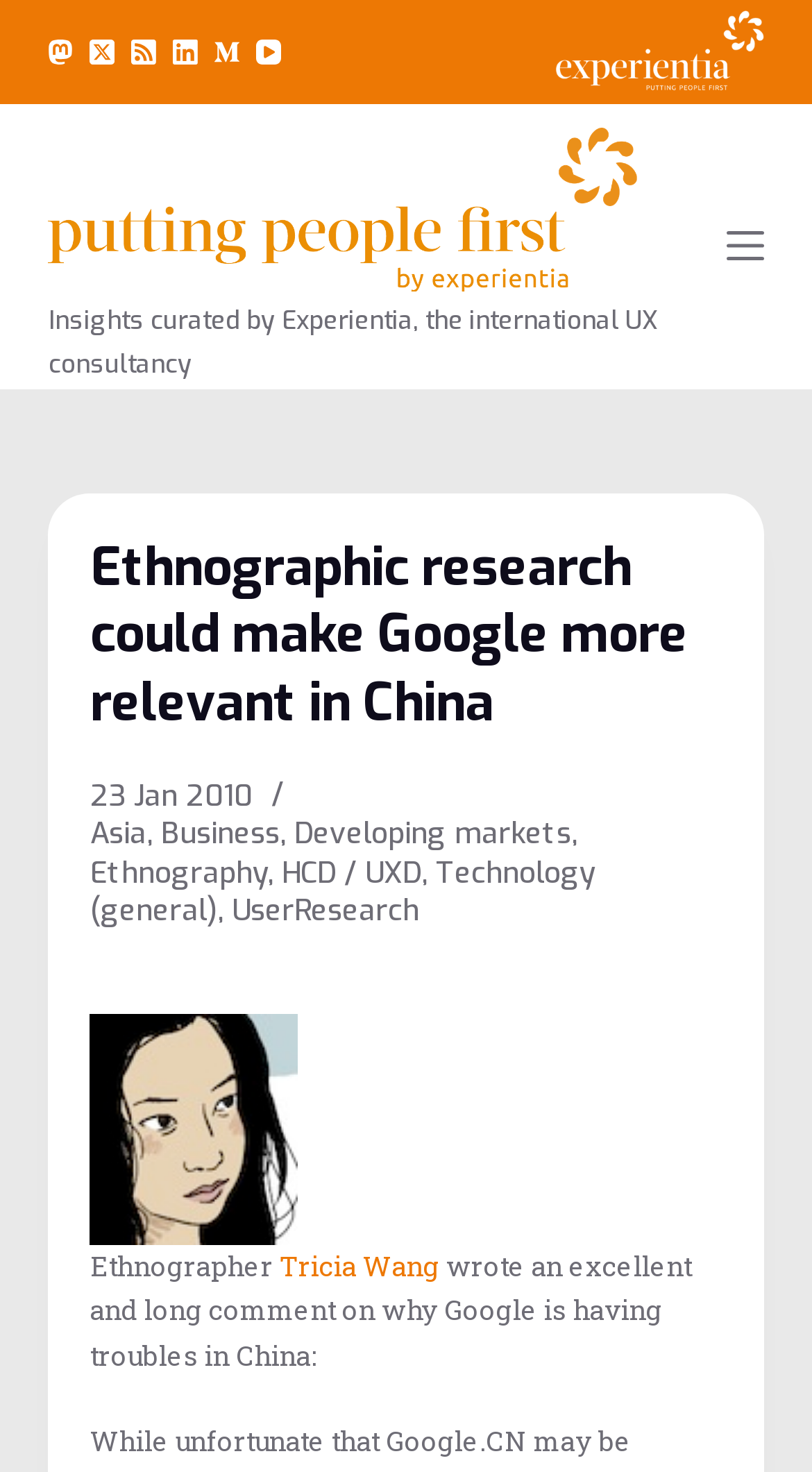Show the bounding box coordinates for the element that needs to be clicked to execute the following instruction: "Read the article by Tricia Wang". Provide the coordinates in the form of four float numbers between 0 and 1, i.e., [left, top, right, bottom].

[0.111, 0.752, 0.368, 0.778]